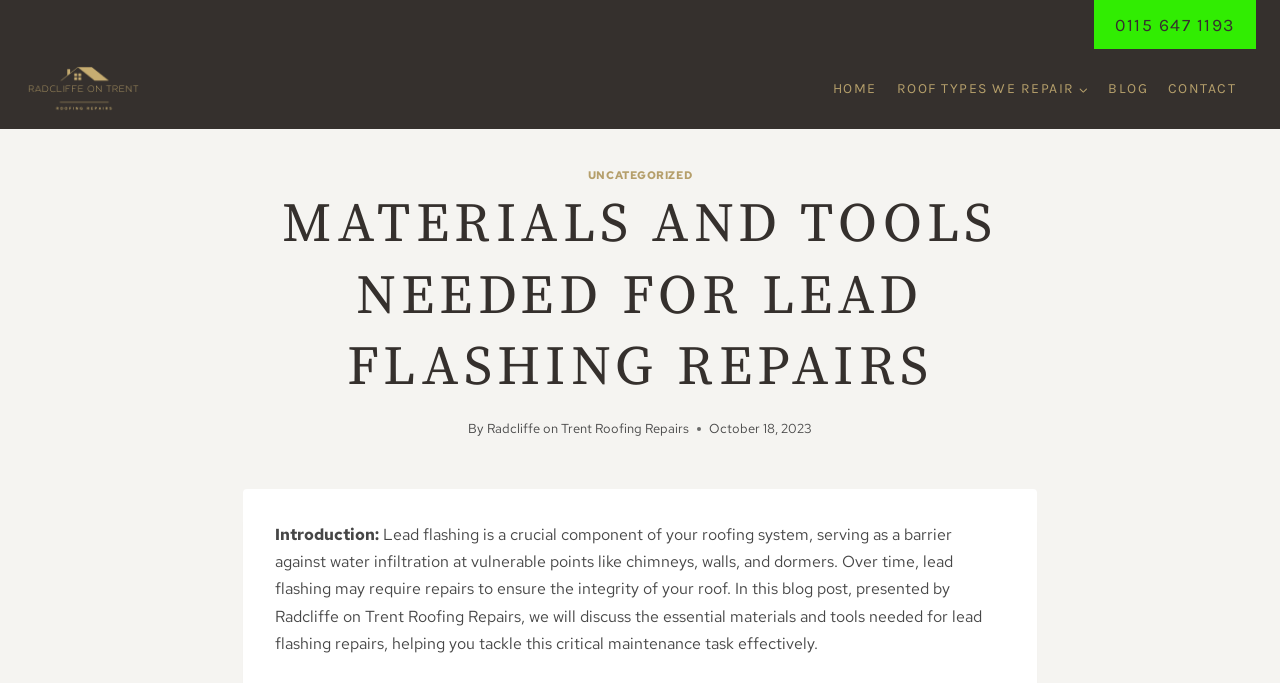Determine the bounding box coordinates of the target area to click to execute the following instruction: "Contact Radcliffe on Trent Roofing Repairs."

[0.905, 0.101, 0.973, 0.16]